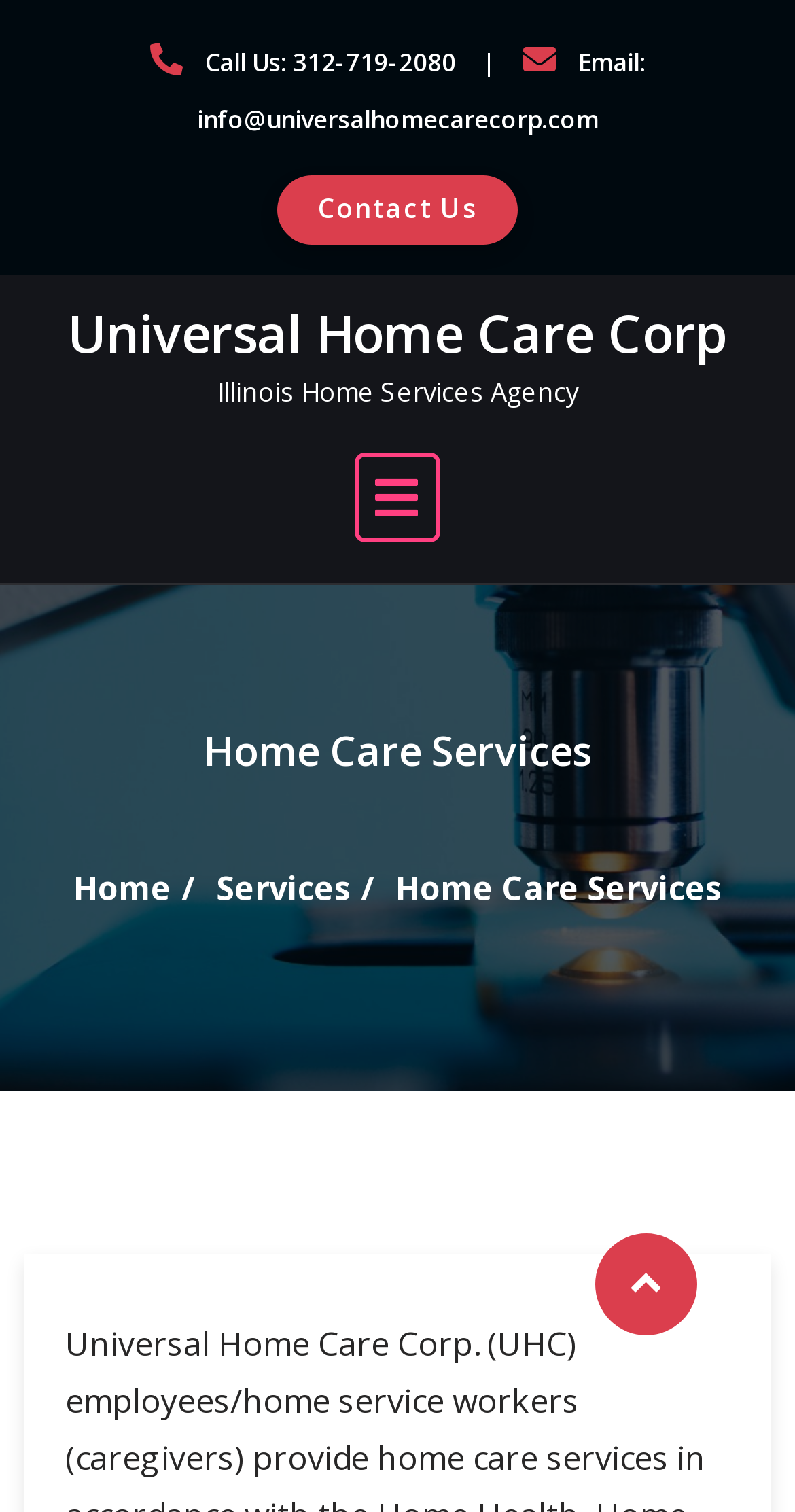Extract the bounding box coordinates for the described element: "Services". The coordinates should be represented as four float numbers between 0 and 1: [left, top, right, bottom].

[0.272, 0.572, 0.441, 0.601]